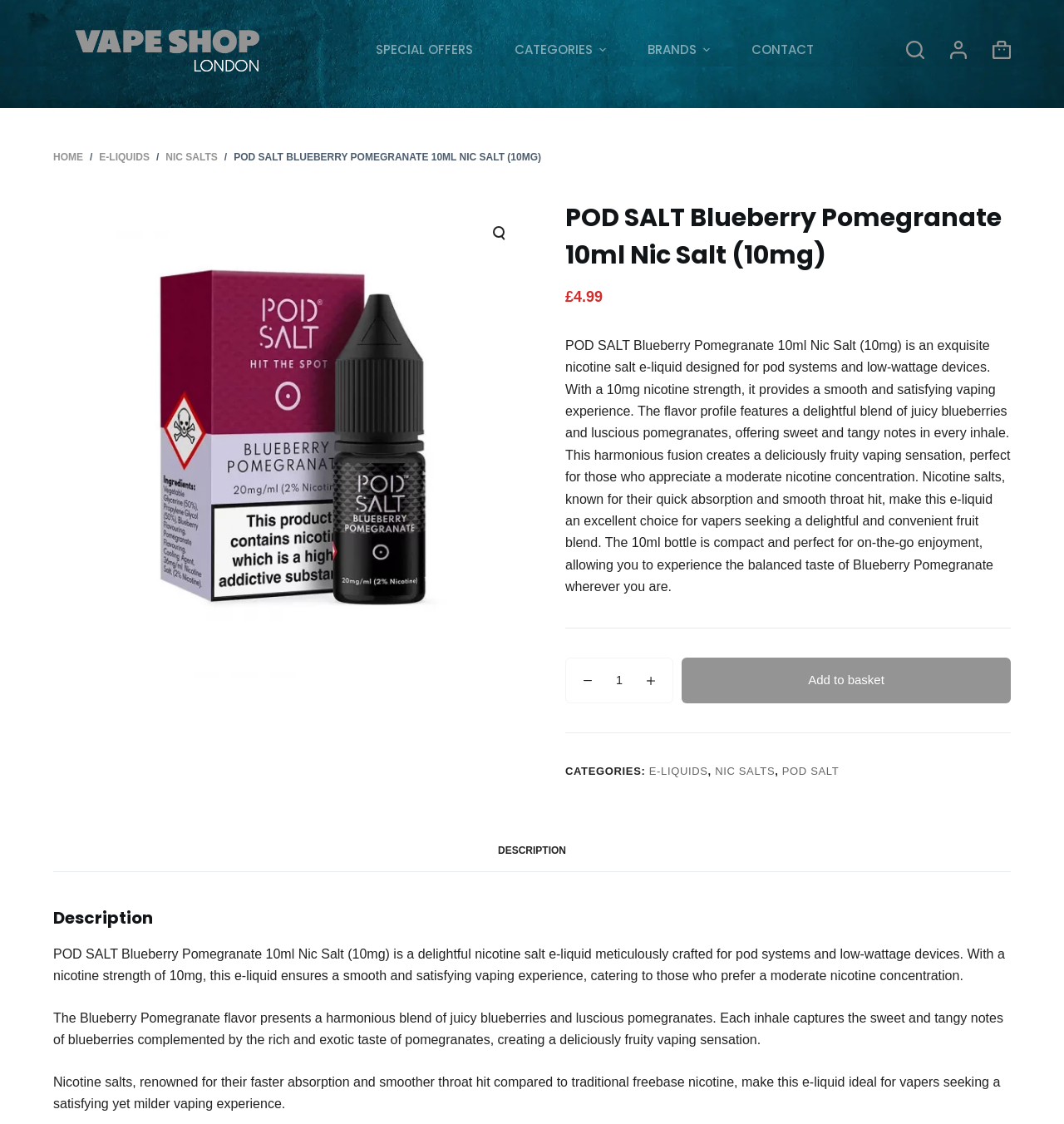What is the name of the product?
Please provide a single word or phrase based on the screenshot.

POD SALT Blueberry Pomegranate 10ml Nic Salt (10mg)